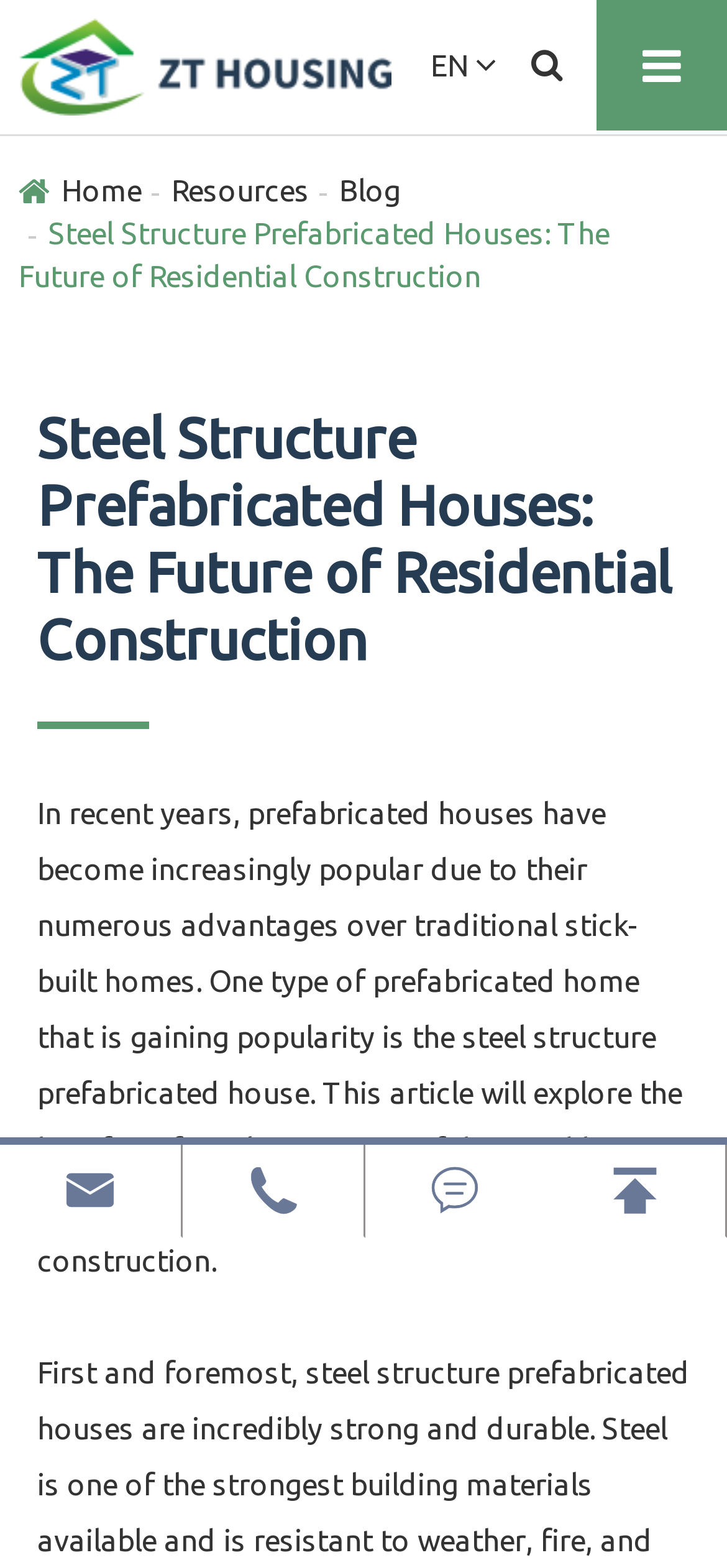Write an exhaustive caption that covers the webpage's main aspects.

The webpage is about steel structure prefabricated houses, specifically discussing their benefits and potential as the future of residential construction. At the top left corner, there is a logo of "He Bei ZhongTai Steel Structure Technology Co.,Ltd." which is also a link, accompanied by an image of the same company. 

Below the logo, there is a navigation menu with four links: "Home", "Resources", "Blog", and "Steel Structure Prefabricated Houses: The Future of Residential Construction", which is also the title of the webpage. 

The main content of the webpage starts with a heading that repeats the title, followed by a paragraph of text that explains the growing popularity of prefabricated houses and introduces the topic of steel structure prefabricated houses. 

At the bottom of the page, there are four social media links, represented by icons, and a phone number "+8613570287967" in the middle.